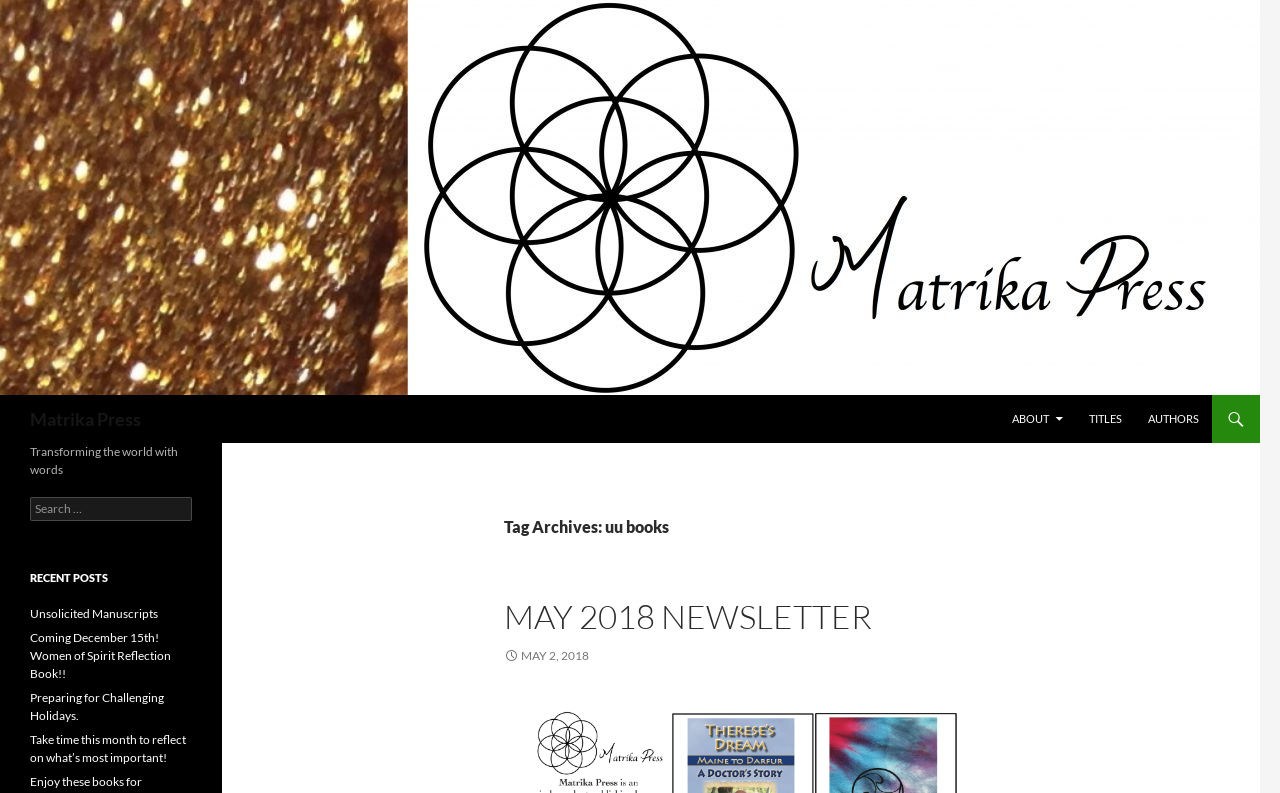What is the theme of the website?
Kindly give a detailed and elaborate answer to the question.

The website appears to be related to books and publishing, as it has a heading 'uu books' and lists titles and authors, suggesting that it is a website for a publishing press or a book-related organization.